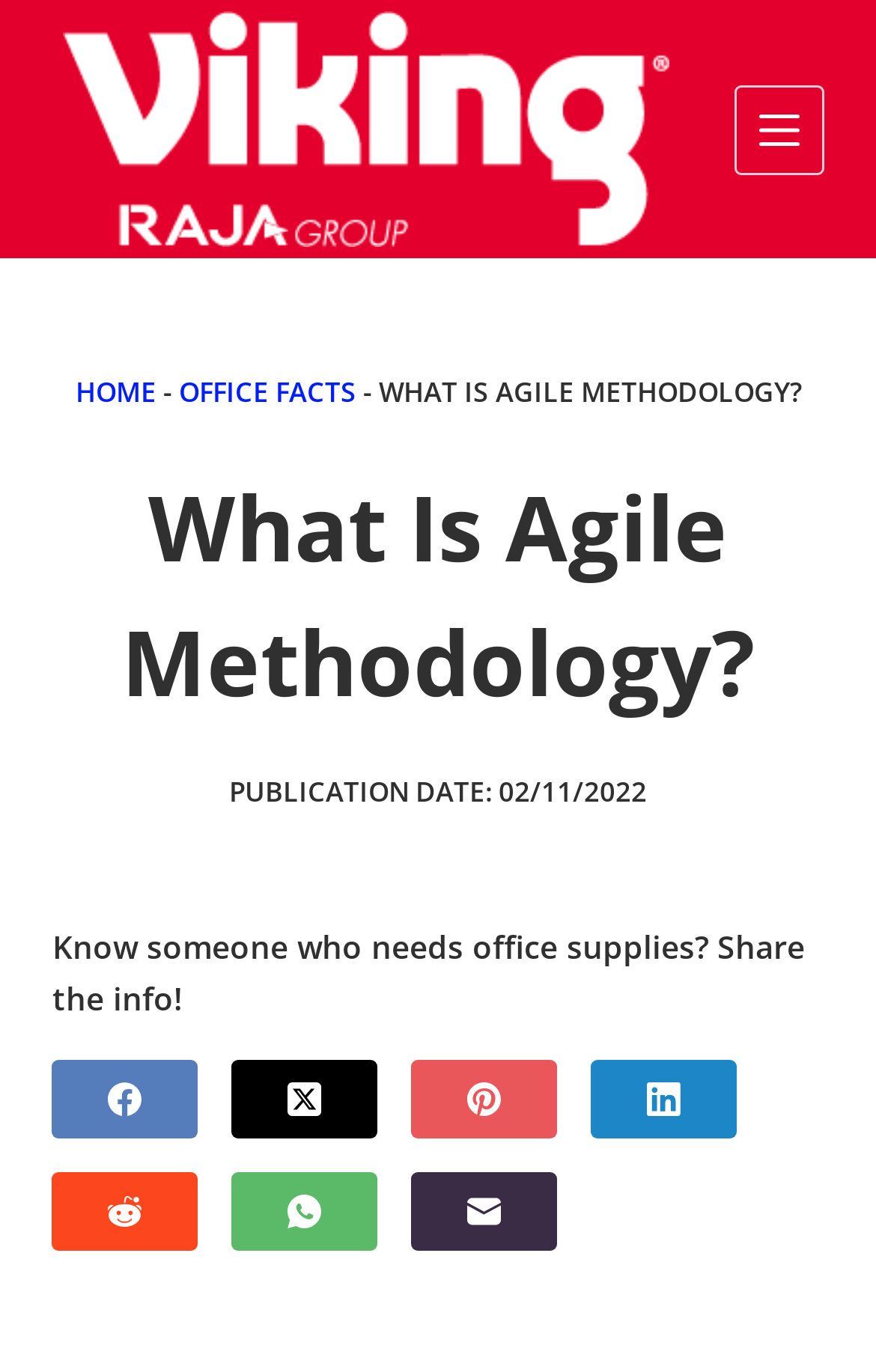Determine the bounding box coordinates for the area that should be clicked to carry out the following instruction: "Skip to content".

[0.0, 0.0, 0.103, 0.033]